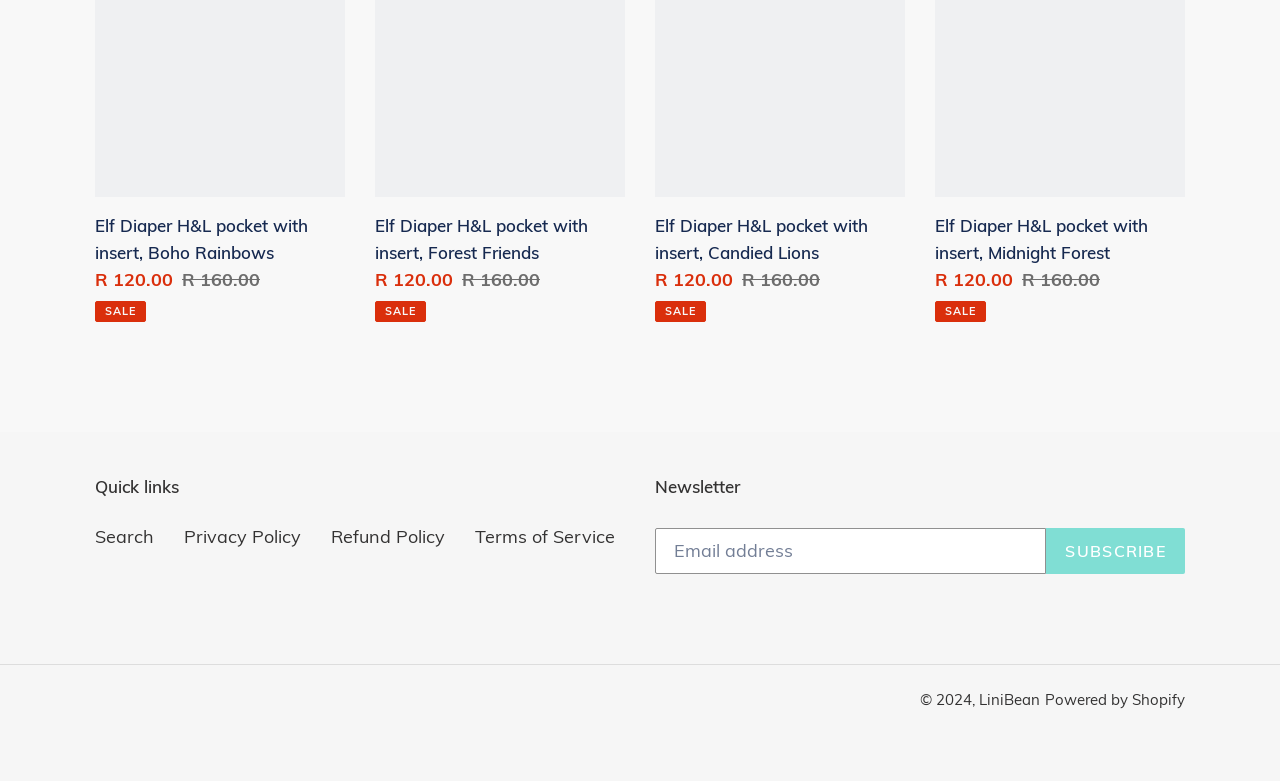Please predict the bounding box coordinates of the element's region where a click is necessary to complete the following instruction: "Subscribe to newsletter". The coordinates should be represented by four float numbers between 0 and 1, i.e., [left, top, right, bottom].

[0.818, 0.676, 0.926, 0.734]